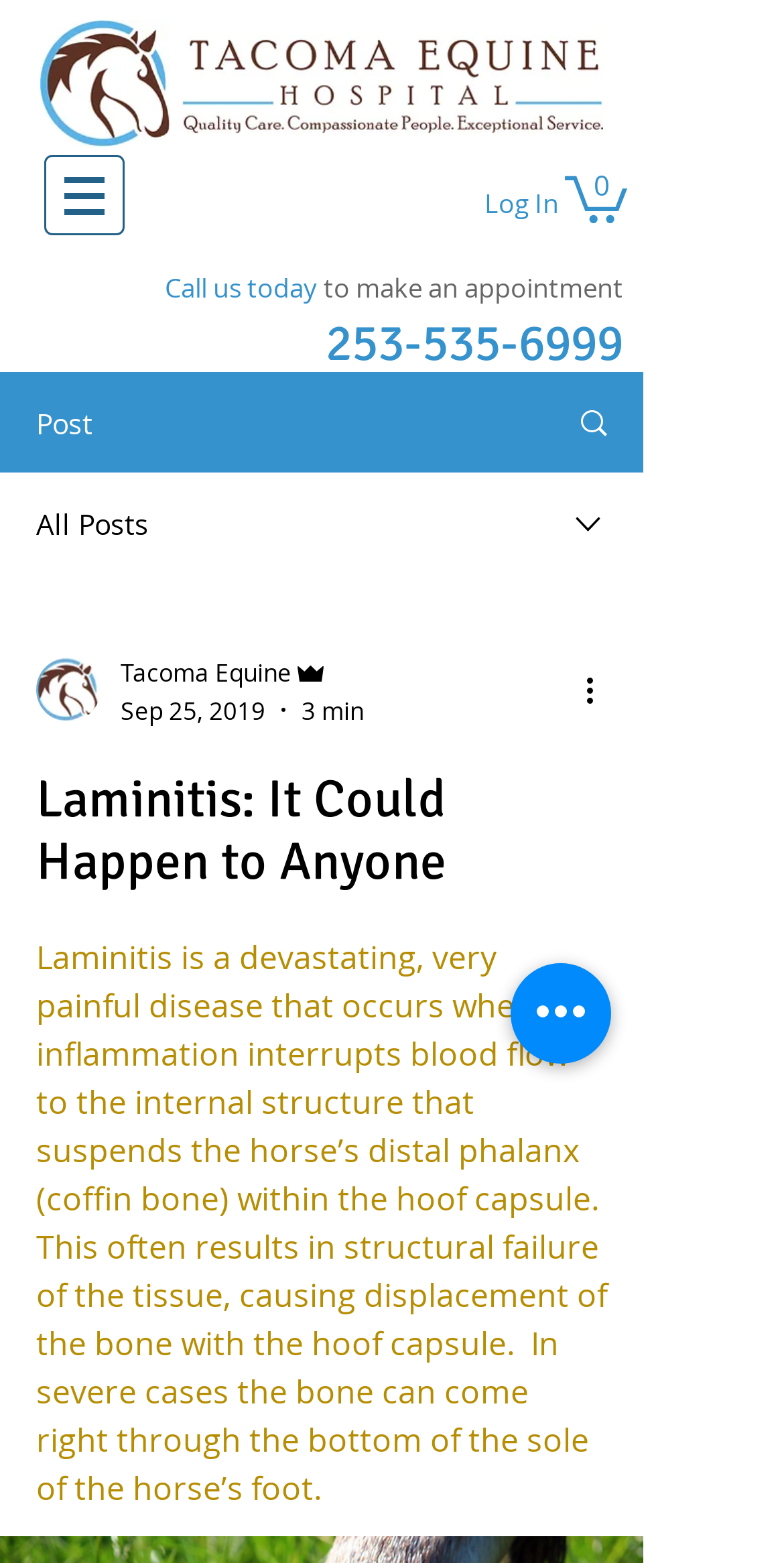Can you find and generate the webpage's heading?

Laminitis: It Could Happen to Anyone